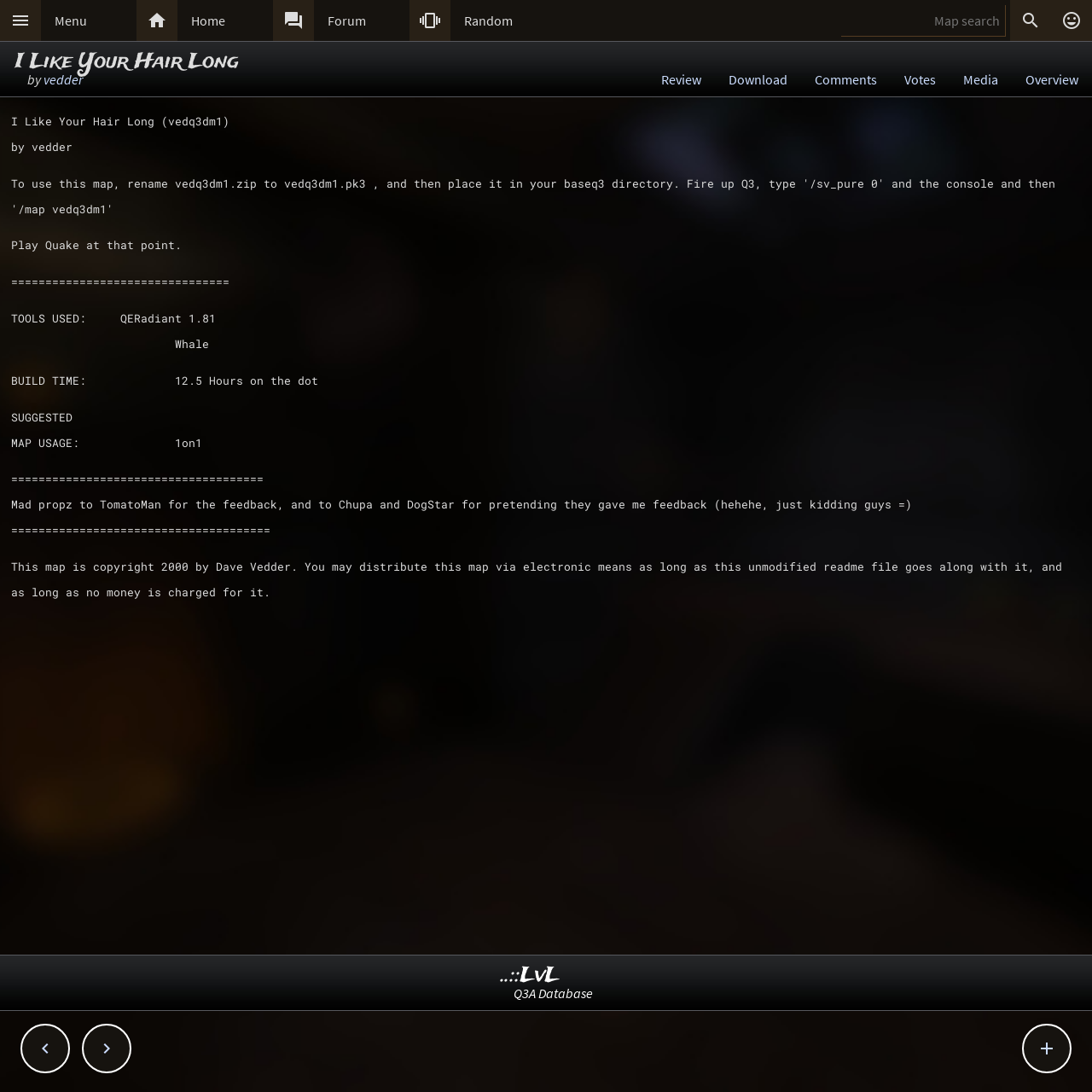Locate the bounding box of the UI element defined by this description: "parent_node:  placeholder="Map search"". The coordinates should be given as four float numbers between 0 and 1, formatted as [left, top, right, bottom].

[0.77, 0.005, 0.921, 0.034]